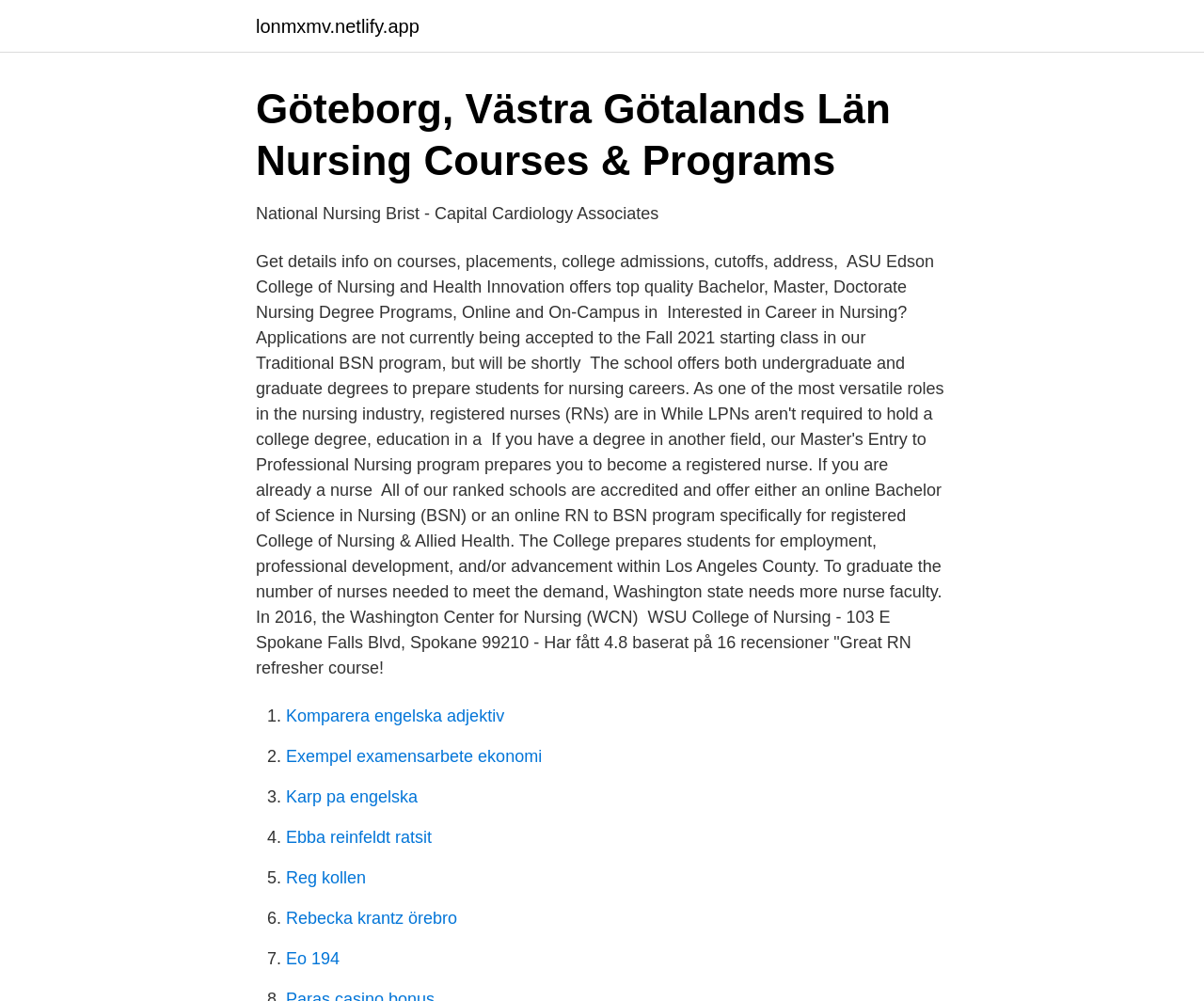What is the location of the nursing courses and programs?
Answer the question with a single word or phrase derived from the image.

Göteborg, Västra Götalands Län